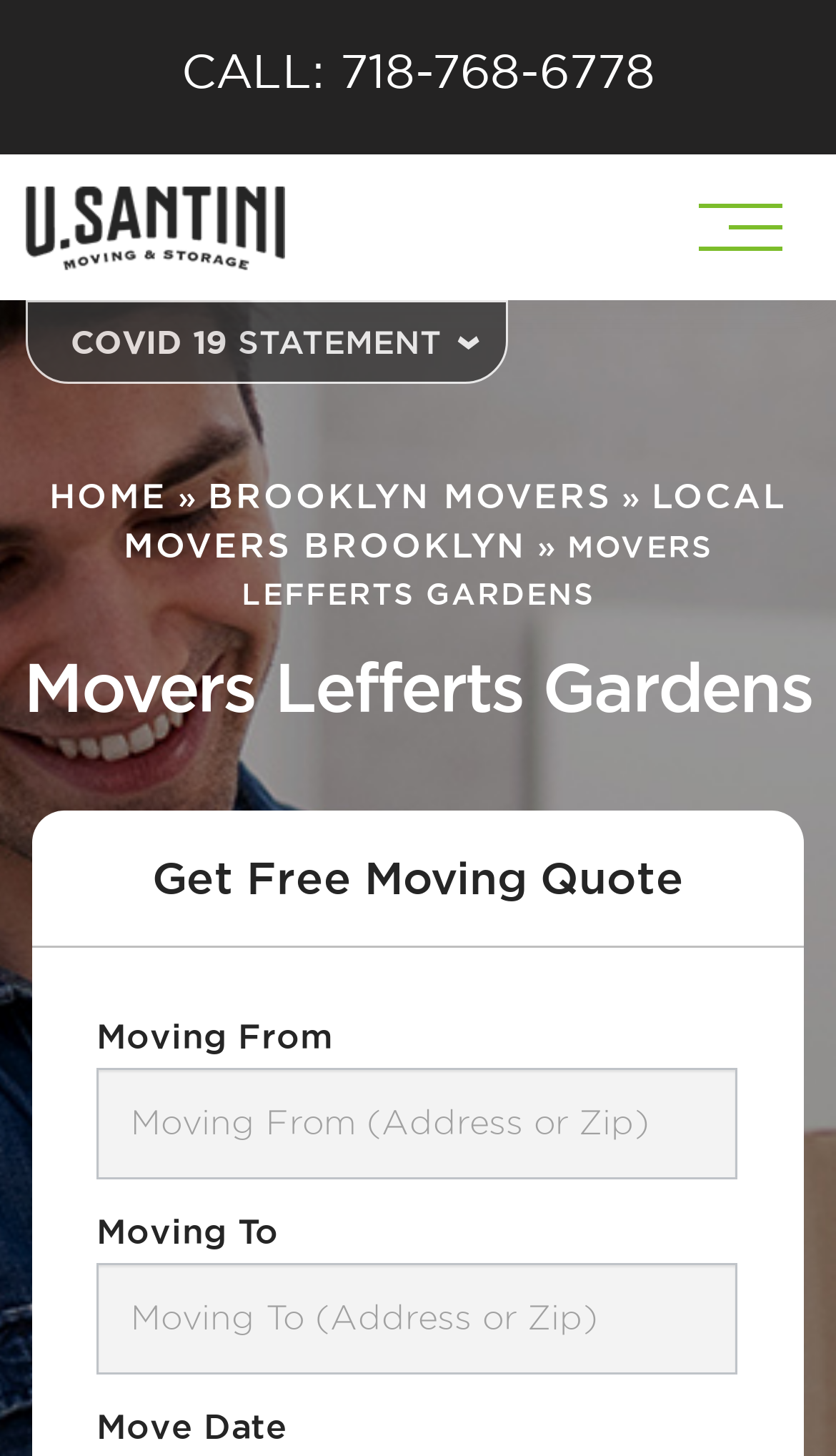Locate the bounding box coordinates for the element described below: "Brooklyn Movers". The coordinates must be four float values between 0 and 1, formatted as [left, top, right, bottom].

[0.249, 0.327, 0.731, 0.353]